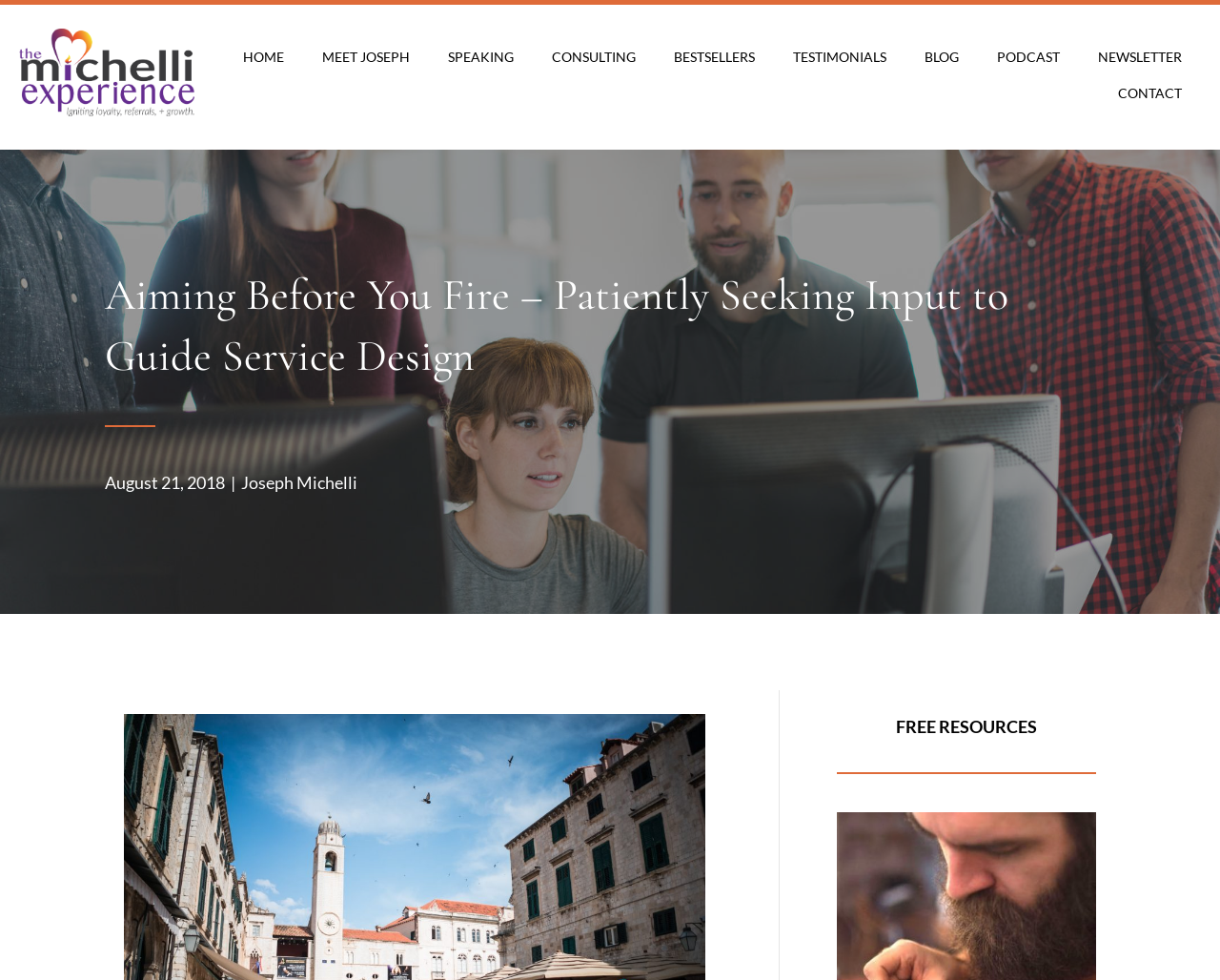Provide the bounding box coordinates for the UI element that is described as: "alt="service design, experience design"".

[0.102, 0.92, 0.594, 0.942]